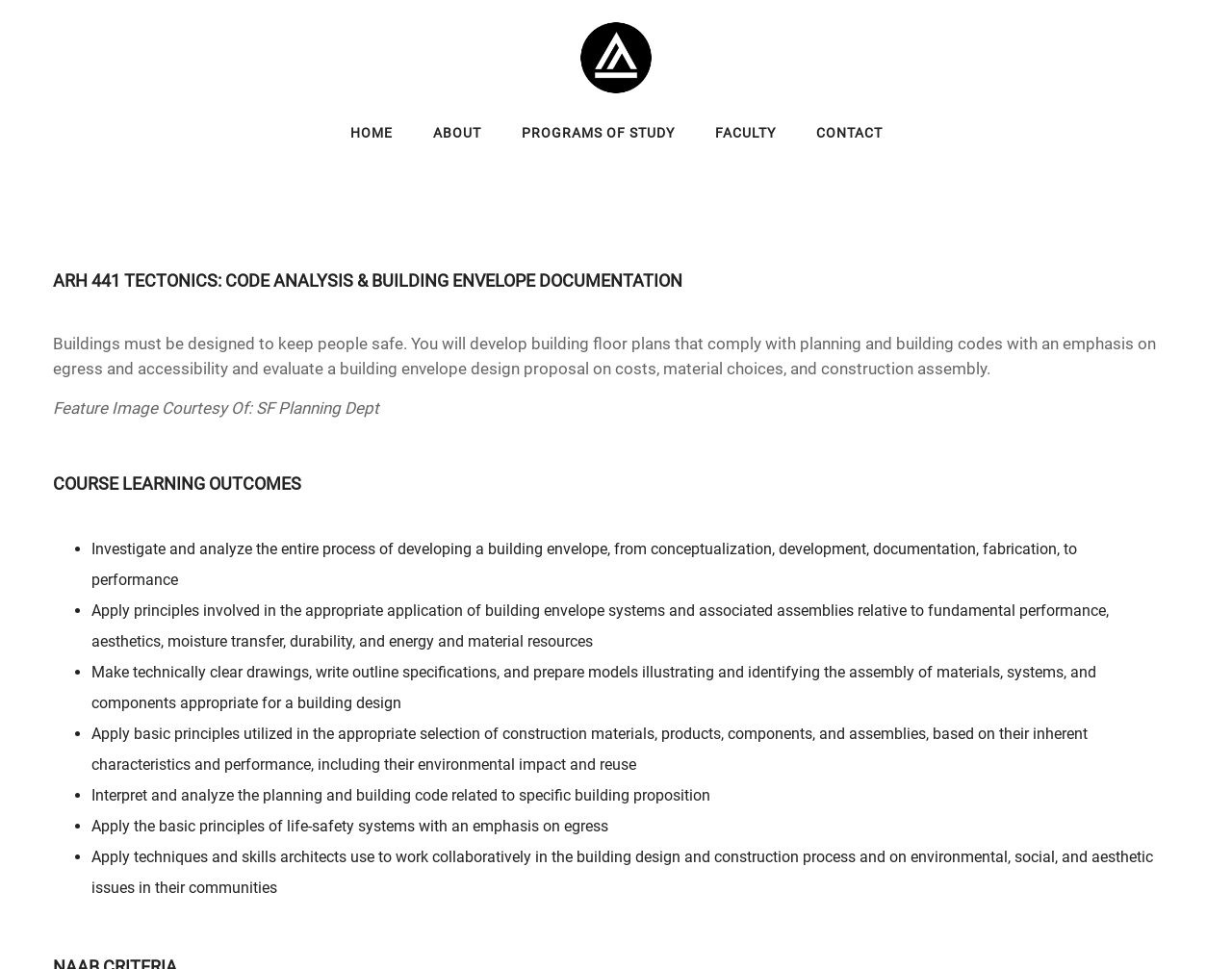From the webpage screenshot, predict the bounding box of the UI element that matches this description: "Contact".

[0.662, 0.129, 0.716, 0.145]